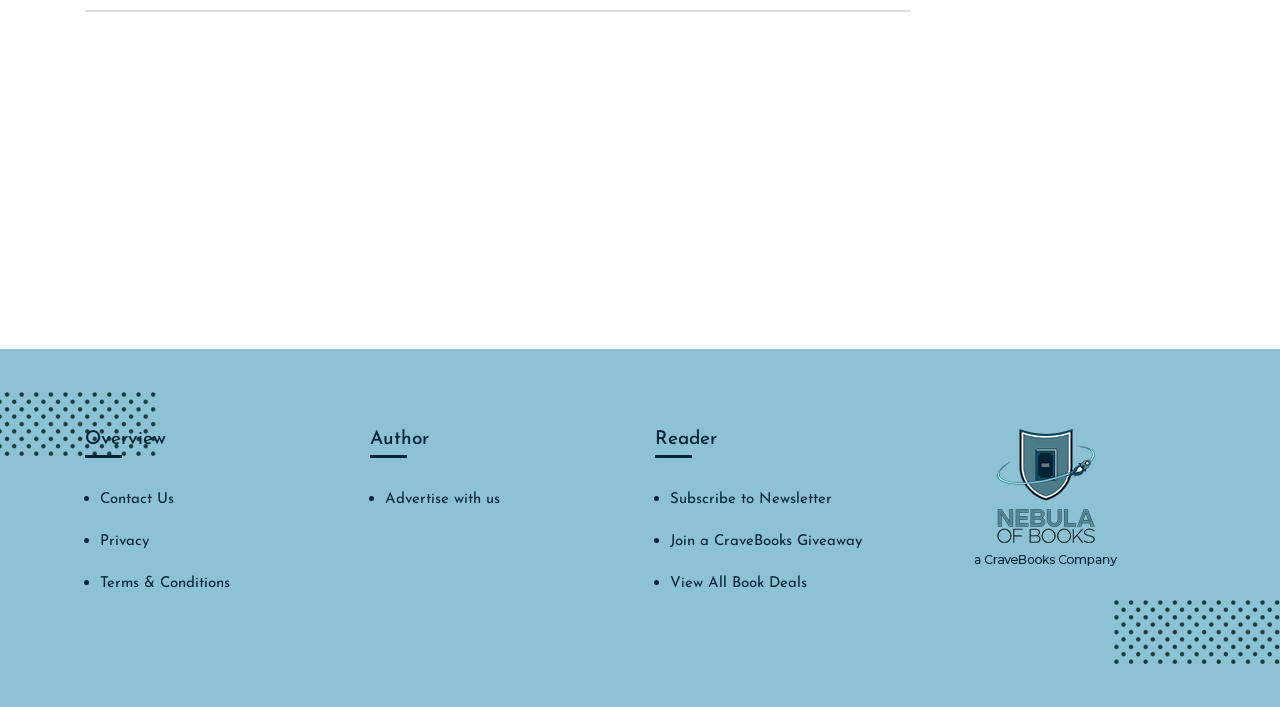Show the bounding box coordinates for the HTML element as described: "Contact Us".

[0.078, 0.696, 0.136, 0.718]